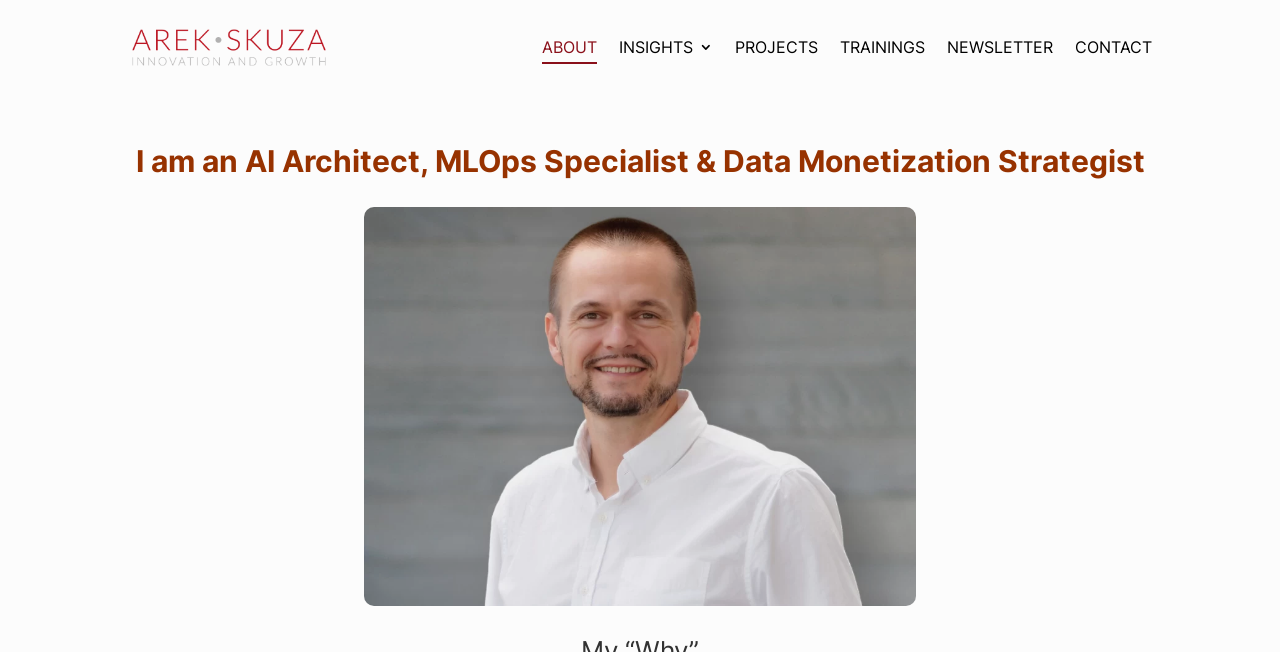Use a single word or phrase to answer the question: What is the purpose of the 'NEWSLETTER' link?

To subscribe to a newsletter